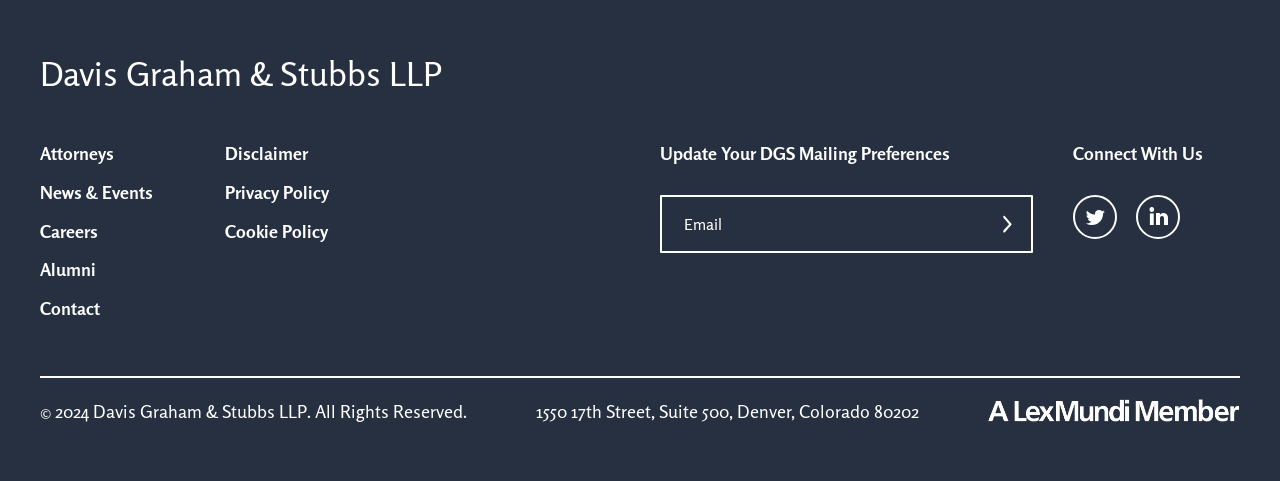Answer the following in one word or a short phrase: 
What is the address of the law firm?

1550 17th Street, Suite 500, Denver, Colorado 80202